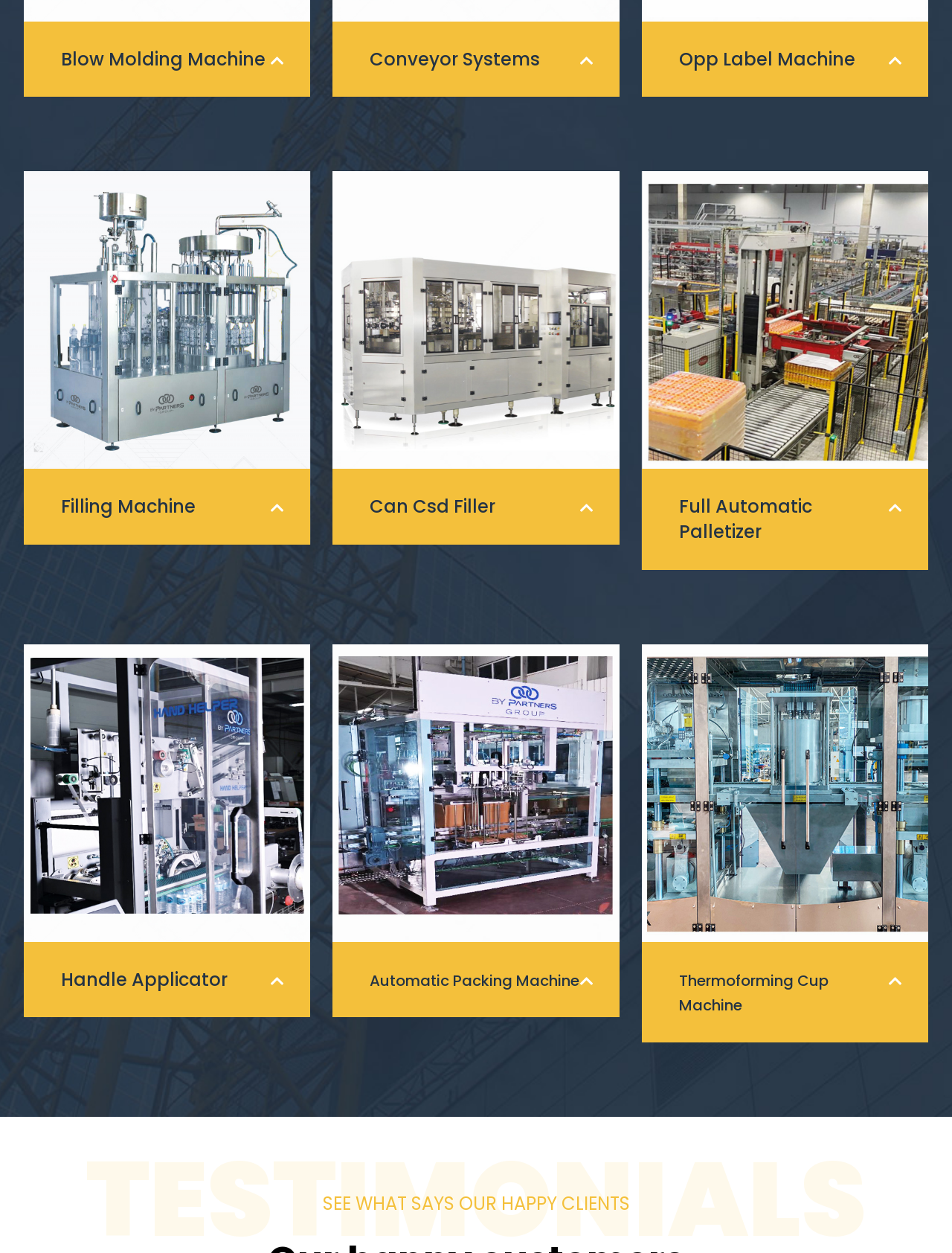Determine the bounding box coordinates for the UI element with the following description: "Filling Machine". The coordinates should be four float numbers between 0 and 1, represented as [left, top, right, bottom].

[0.025, 0.374, 0.326, 0.435]